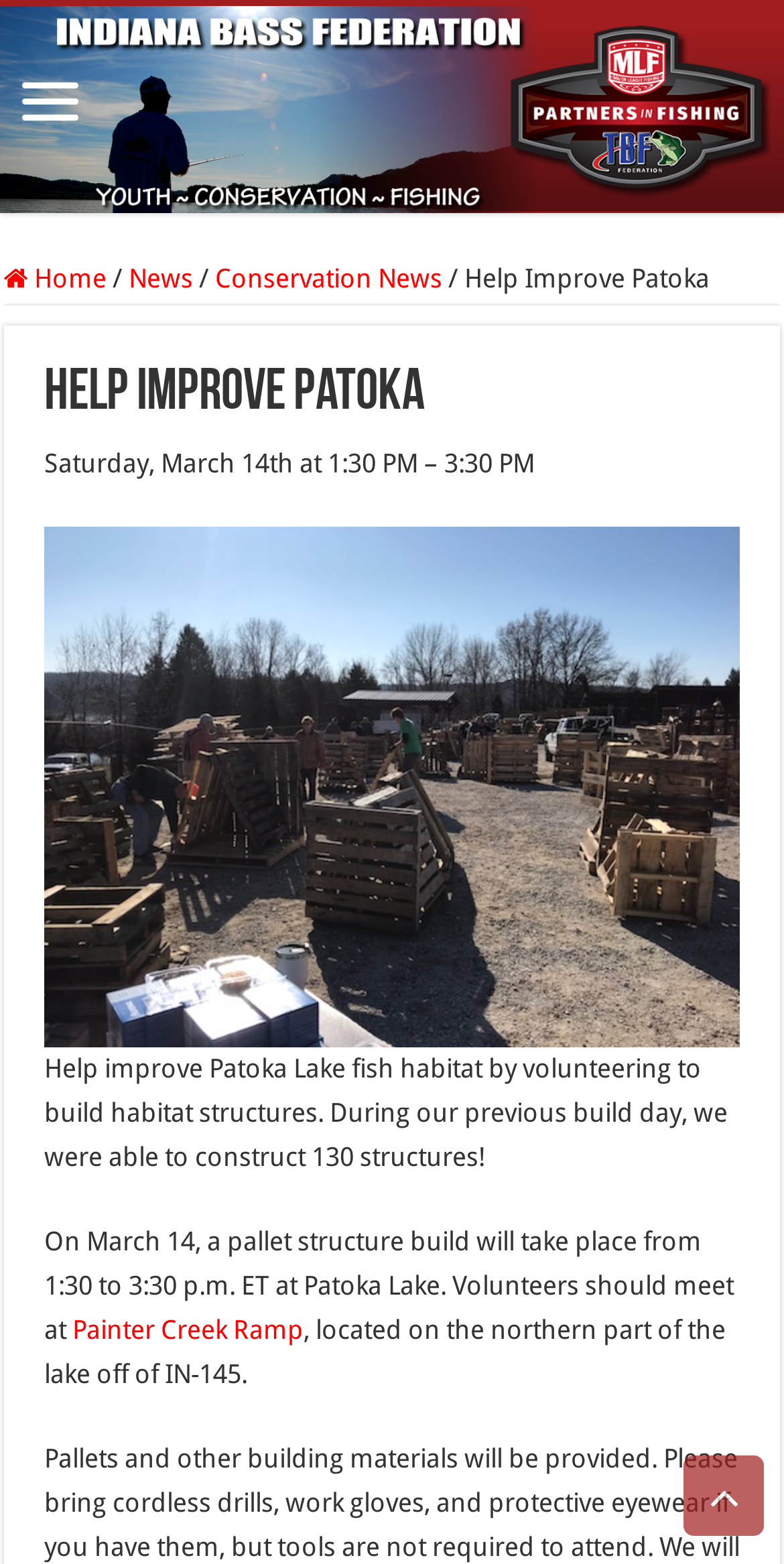What is the date of the habitat structure build event?
With the help of the image, please provide a detailed response to the question.

I found the answer by looking at the text 'Saturday, March 14th at 1:30 PM – 3:30 PM' which is located in the middle of the webpage, indicating the date of the event.